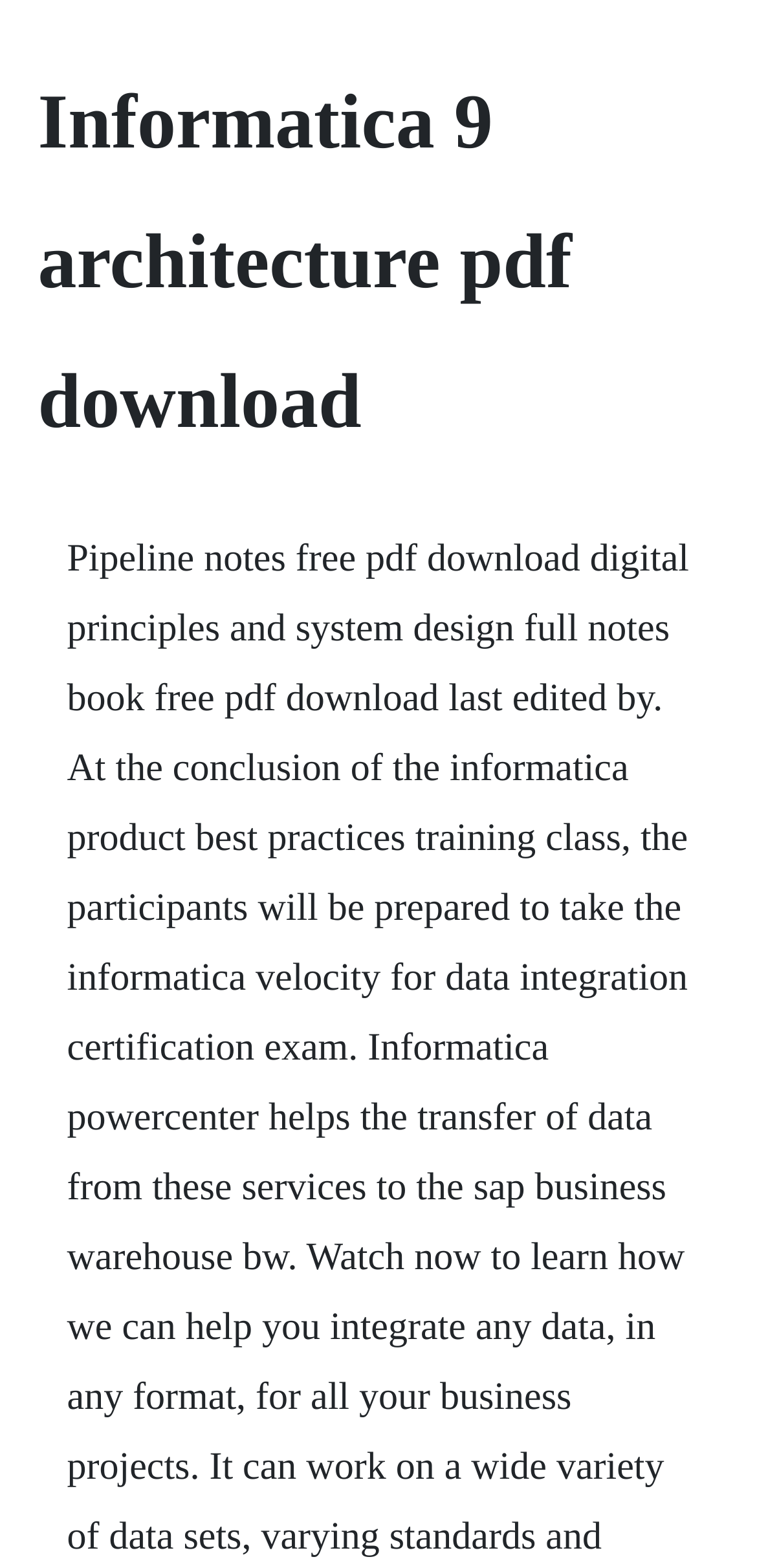Identify and provide the main heading of the webpage.

Informatica 9 architecture pdf download